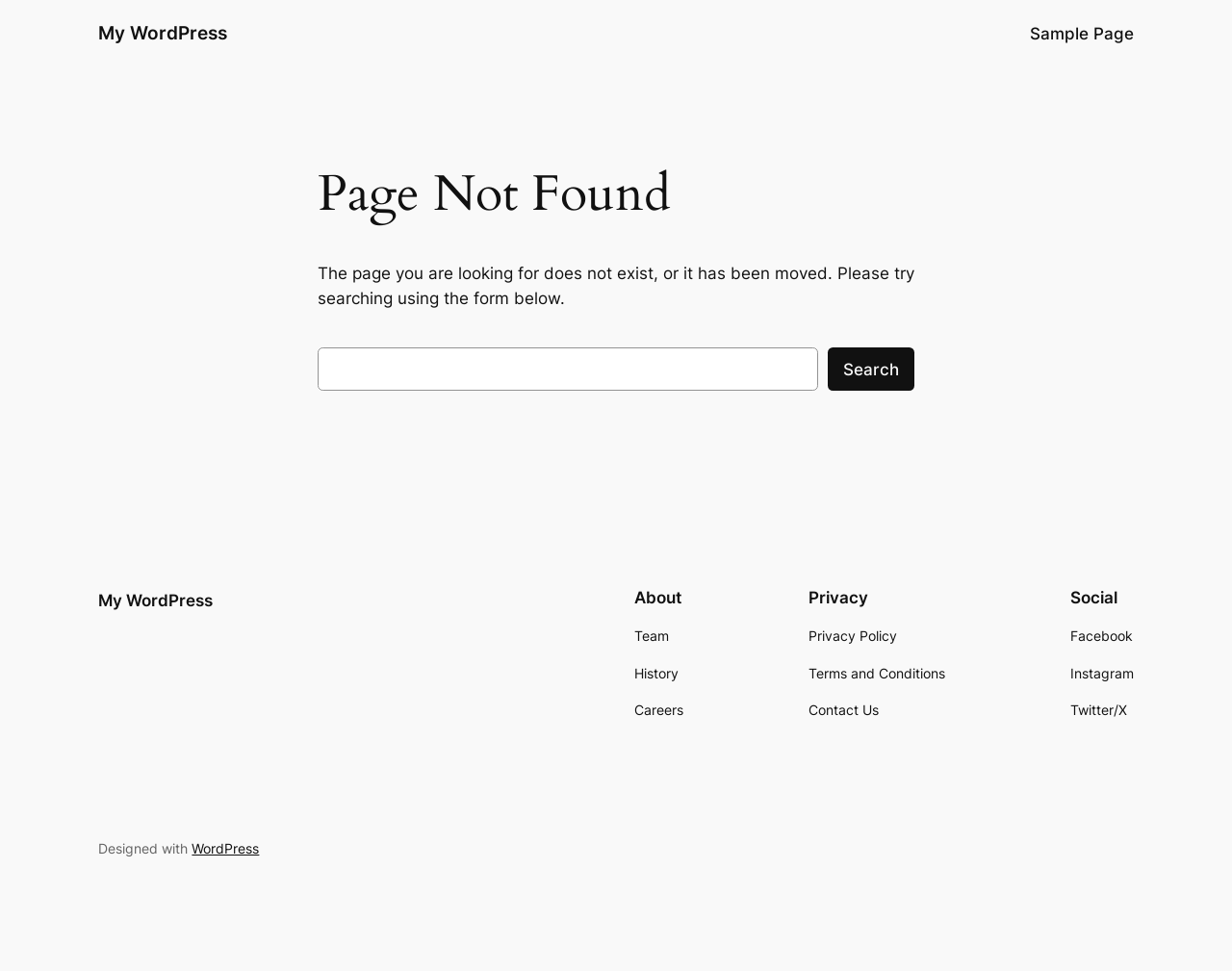What is the name of the platform used to design the website?
Carefully examine the image and provide a detailed answer to the question.

The webpage contains a static text 'Designed with' followed by a link 'WordPress', which suggests that the website was designed using the WordPress platform.